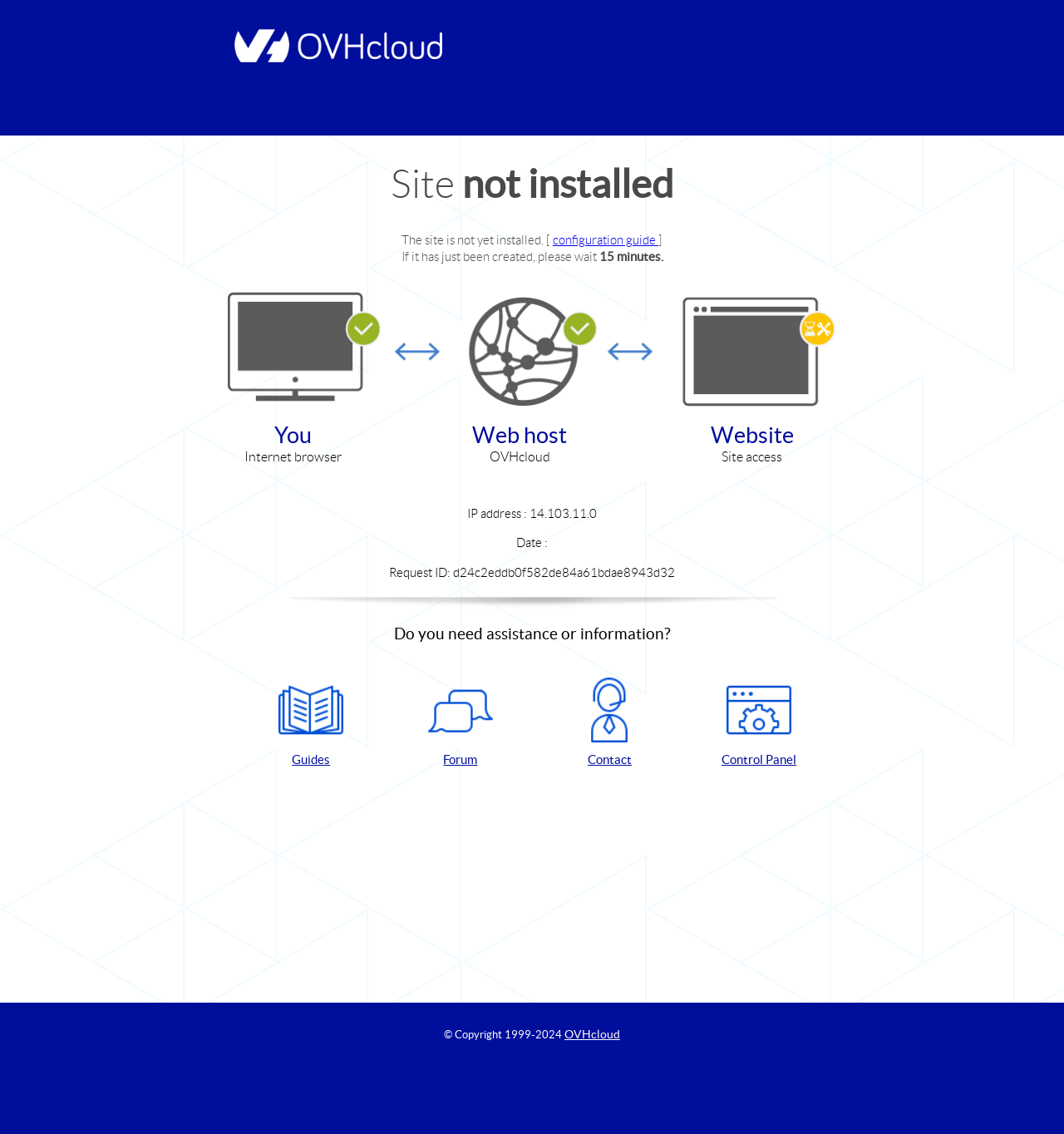Find and provide the bounding box coordinates for the UI element described here: "Guides". The coordinates should be given as four float numbers between 0 and 1: [left, top, right, bottom].

[0.229, 0.597, 0.356, 0.678]